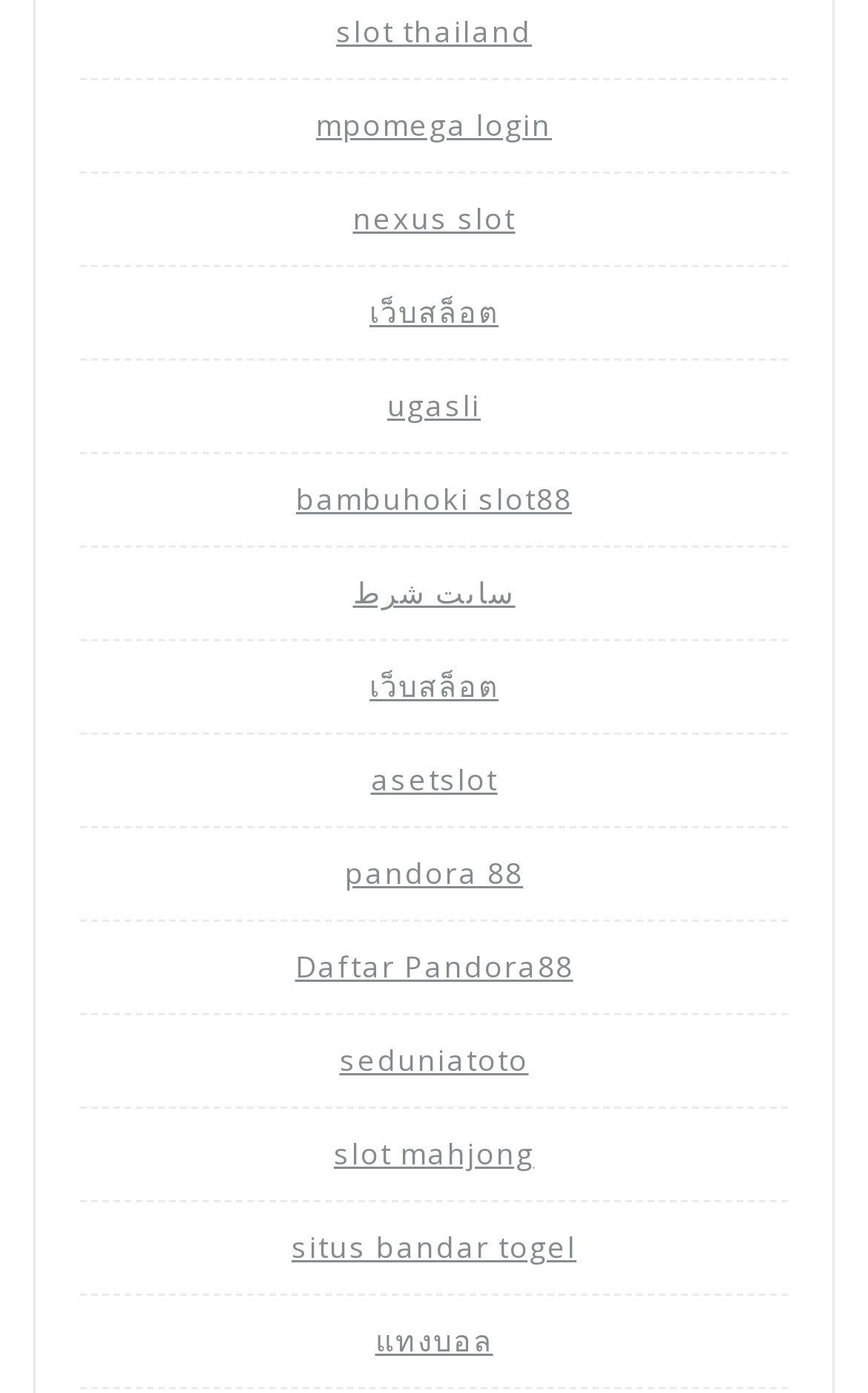Please determine the bounding box coordinates of the section I need to click to accomplish this instruction: "go to nexus slot".

[0.406, 0.143, 0.594, 0.172]